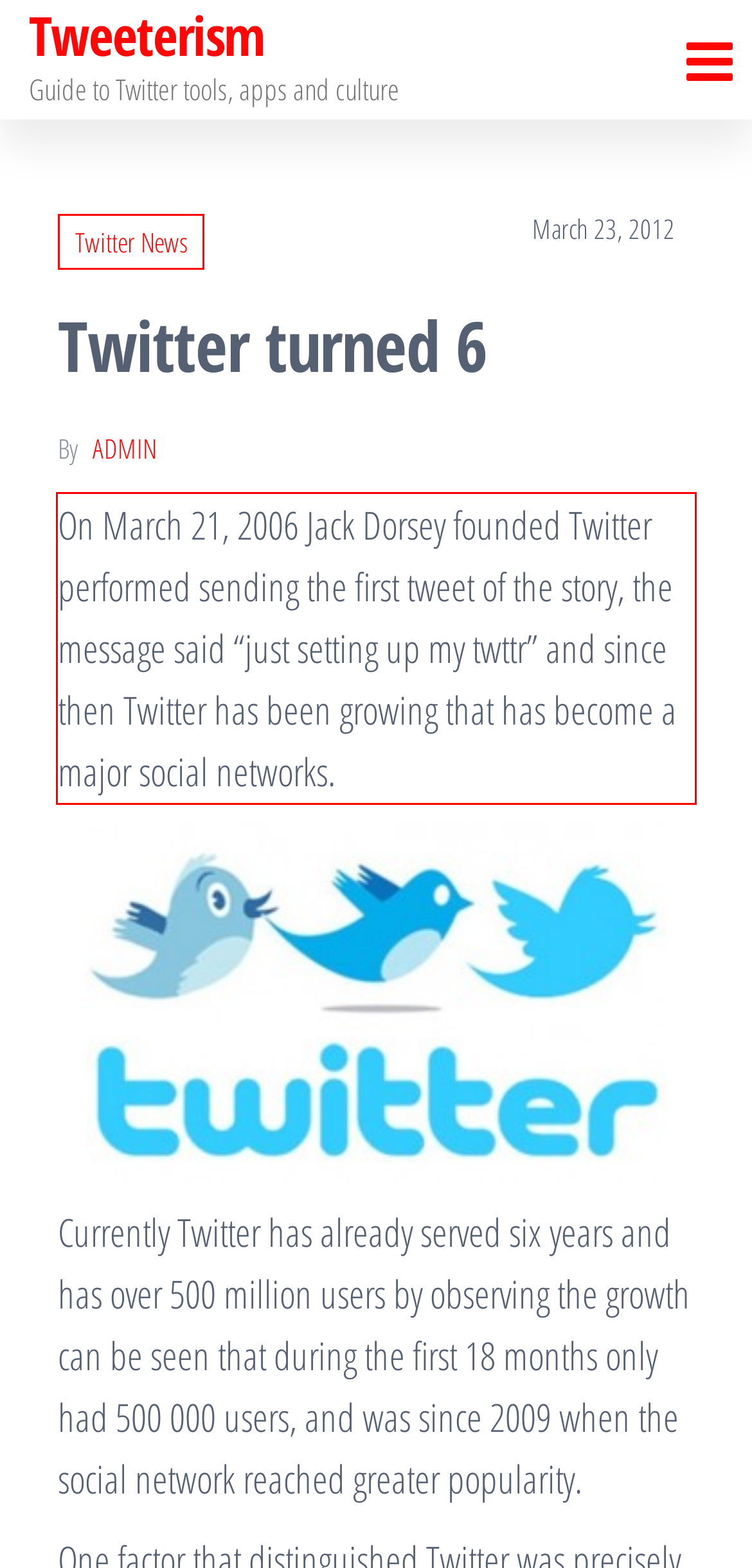From the provided screenshot, extract the text content that is enclosed within the red bounding box.

On March 21, 2006 Jack Dorsey founded Twitter performed sending the first tweet of the story, the message said “just setting up my twttr” and since then Twitter has been growing that has become a major social networks.